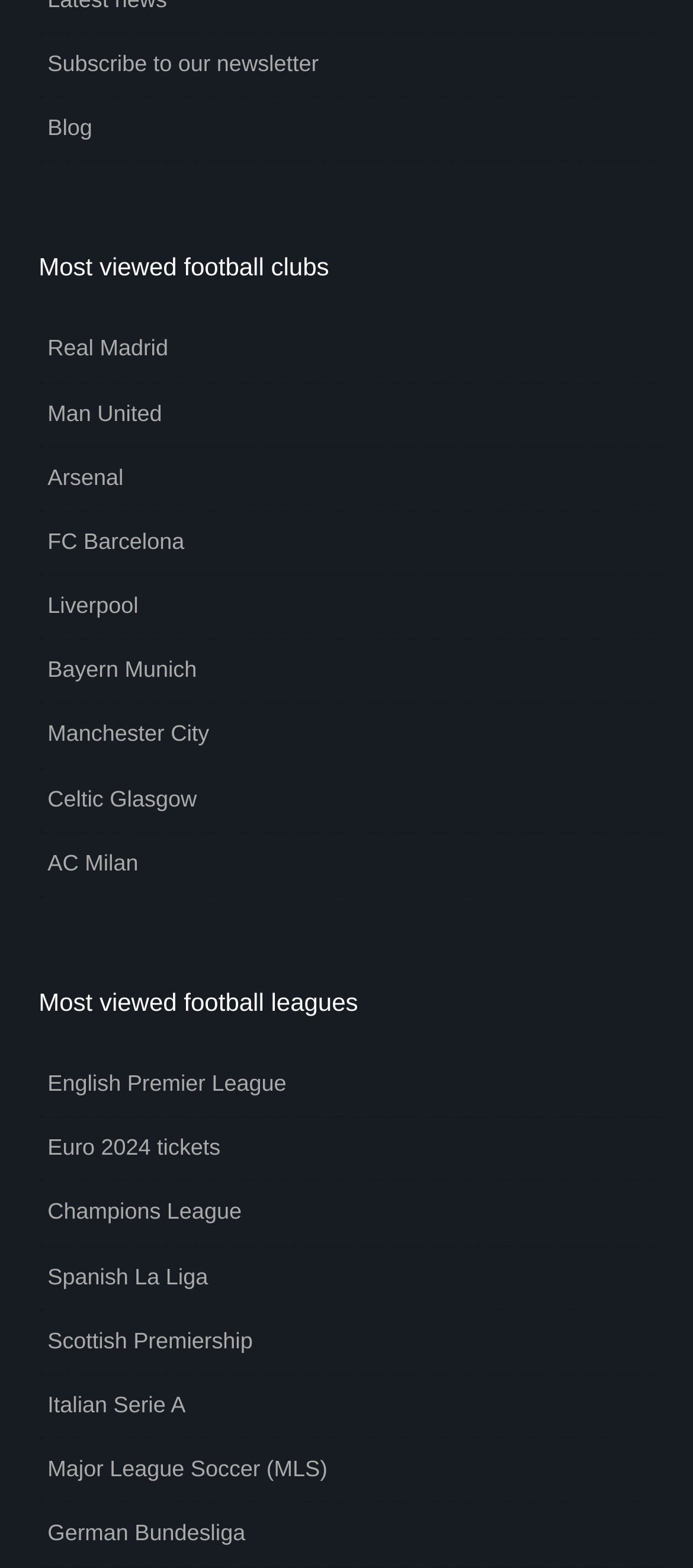Please locate the clickable area by providing the bounding box coordinates to follow this instruction: "Subscribe to the newsletter".

[0.056, 0.021, 0.953, 0.062]